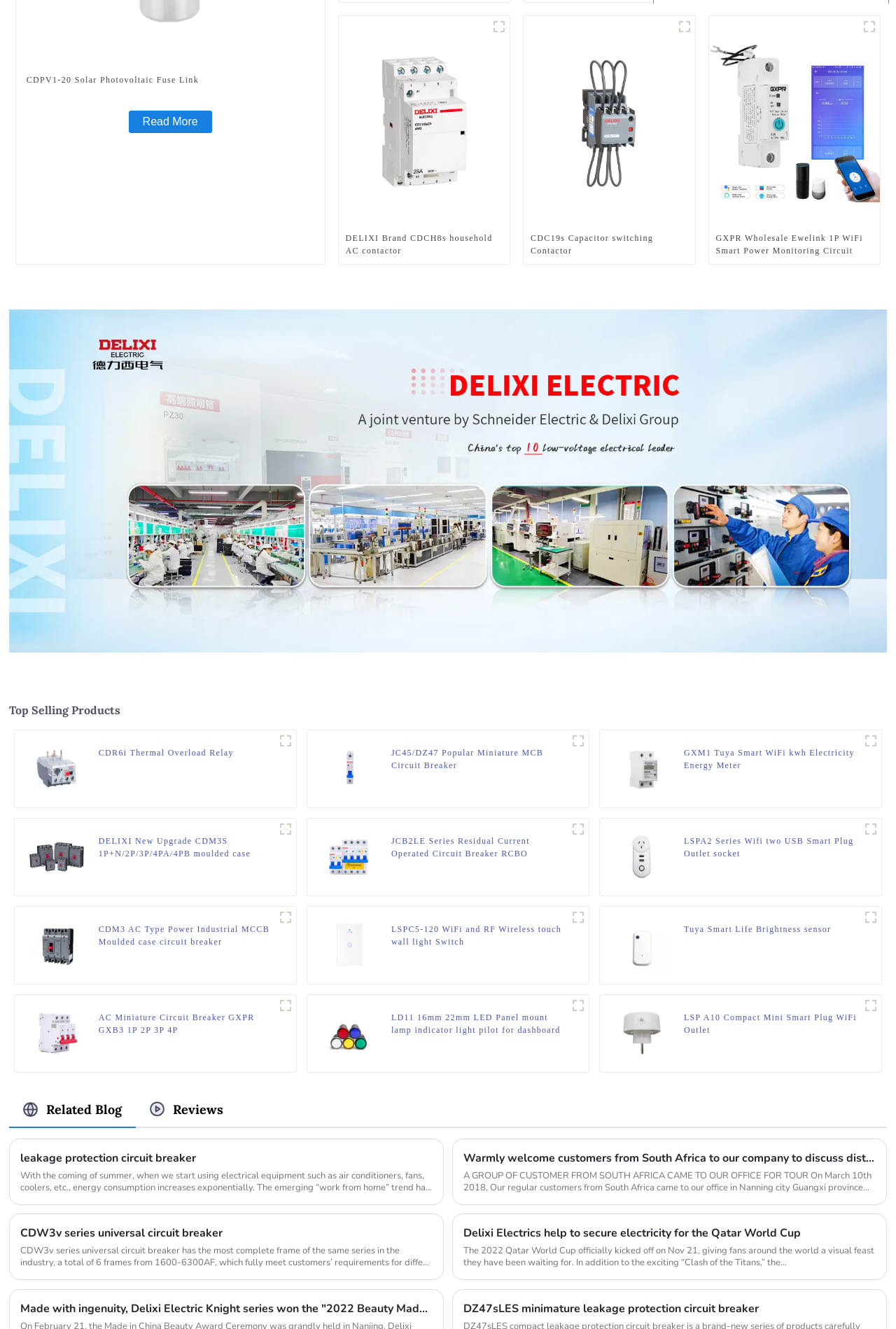Identify the bounding box coordinates of the part that should be clicked to carry out this instruction: "Read more about DELIXI Brand CDCH8s household AC contactor".

[0.386, 0.174, 0.561, 0.193]